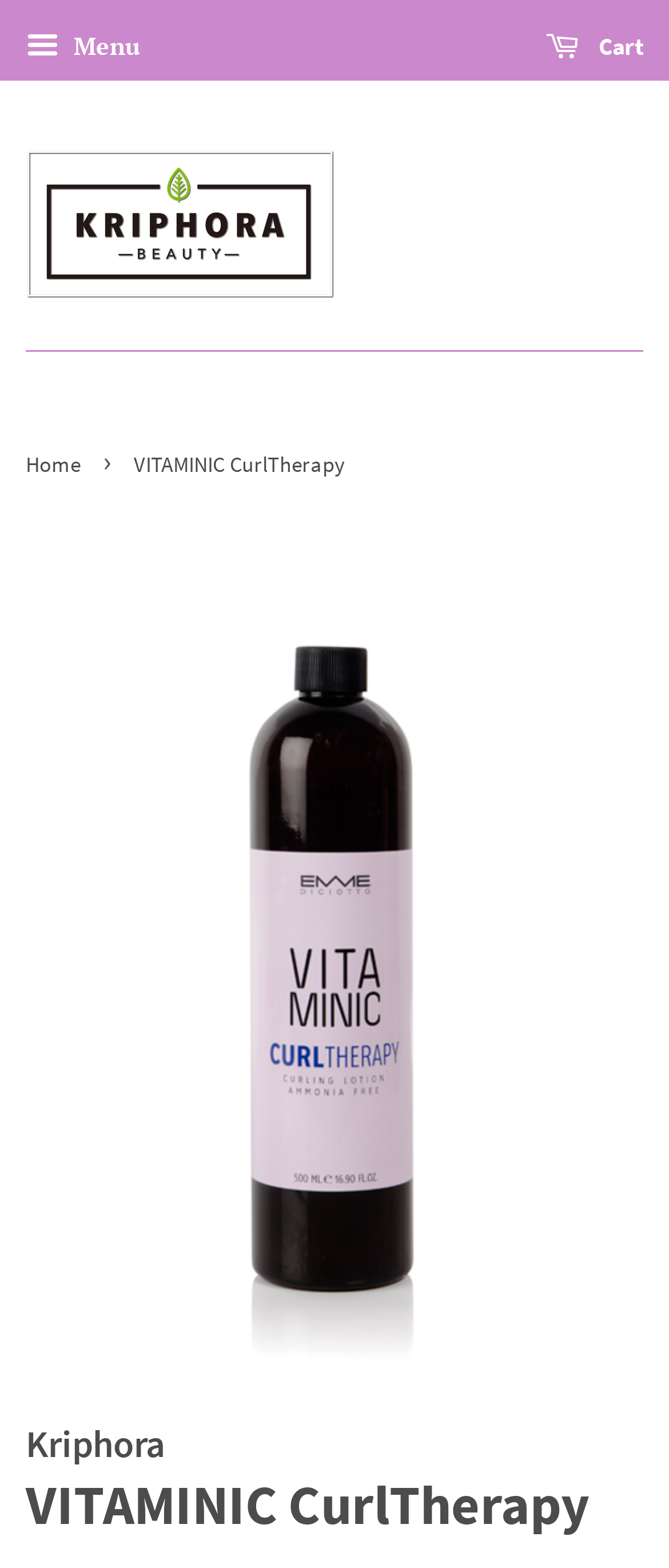Provide a brief response to the question using a single word or phrase: 
What is the name of the product?

VITAMINIC CurlTherapy